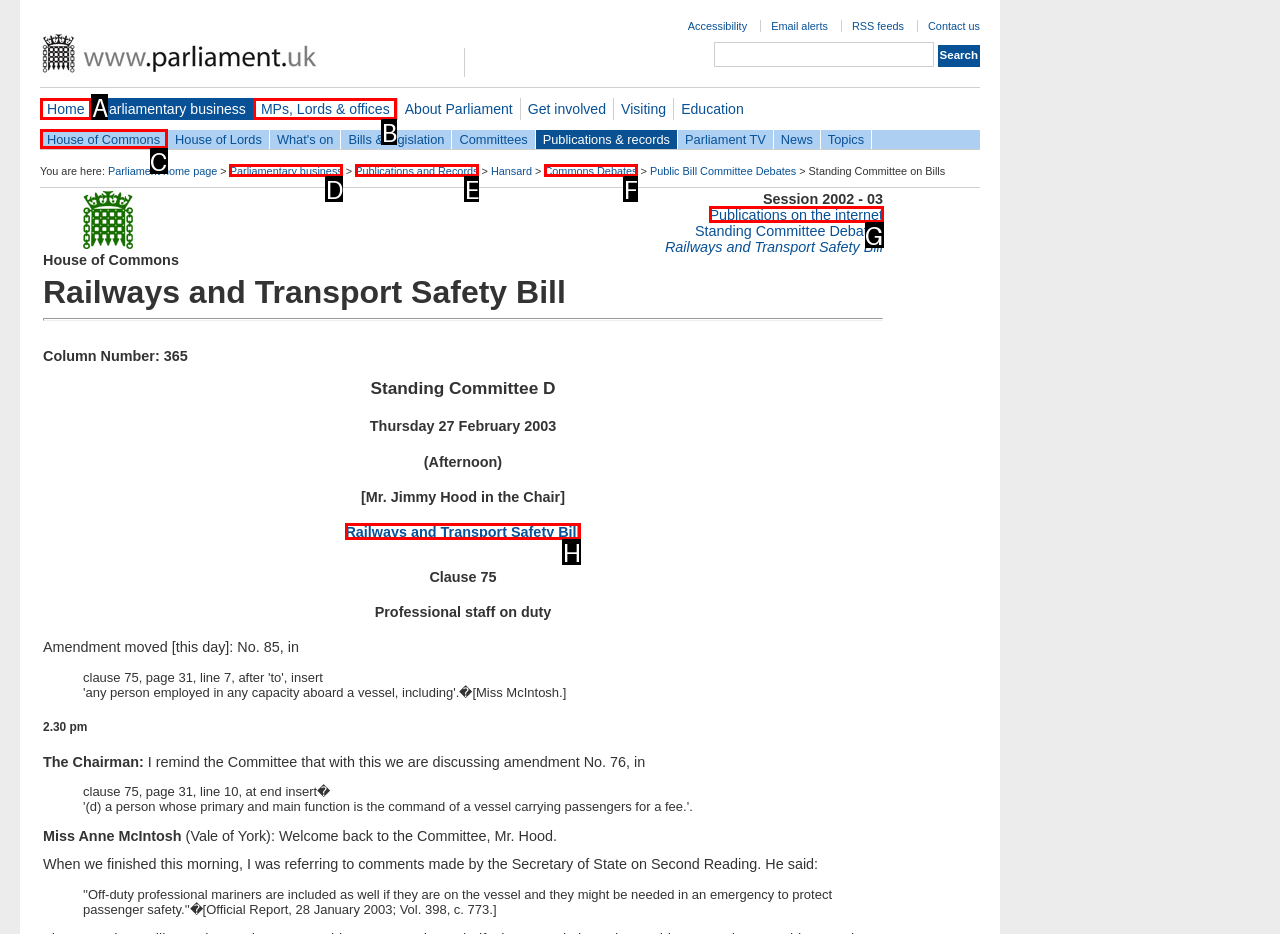Based on the element described as: Railways and Transport Safety Bill
Find and respond with the letter of the correct UI element.

H